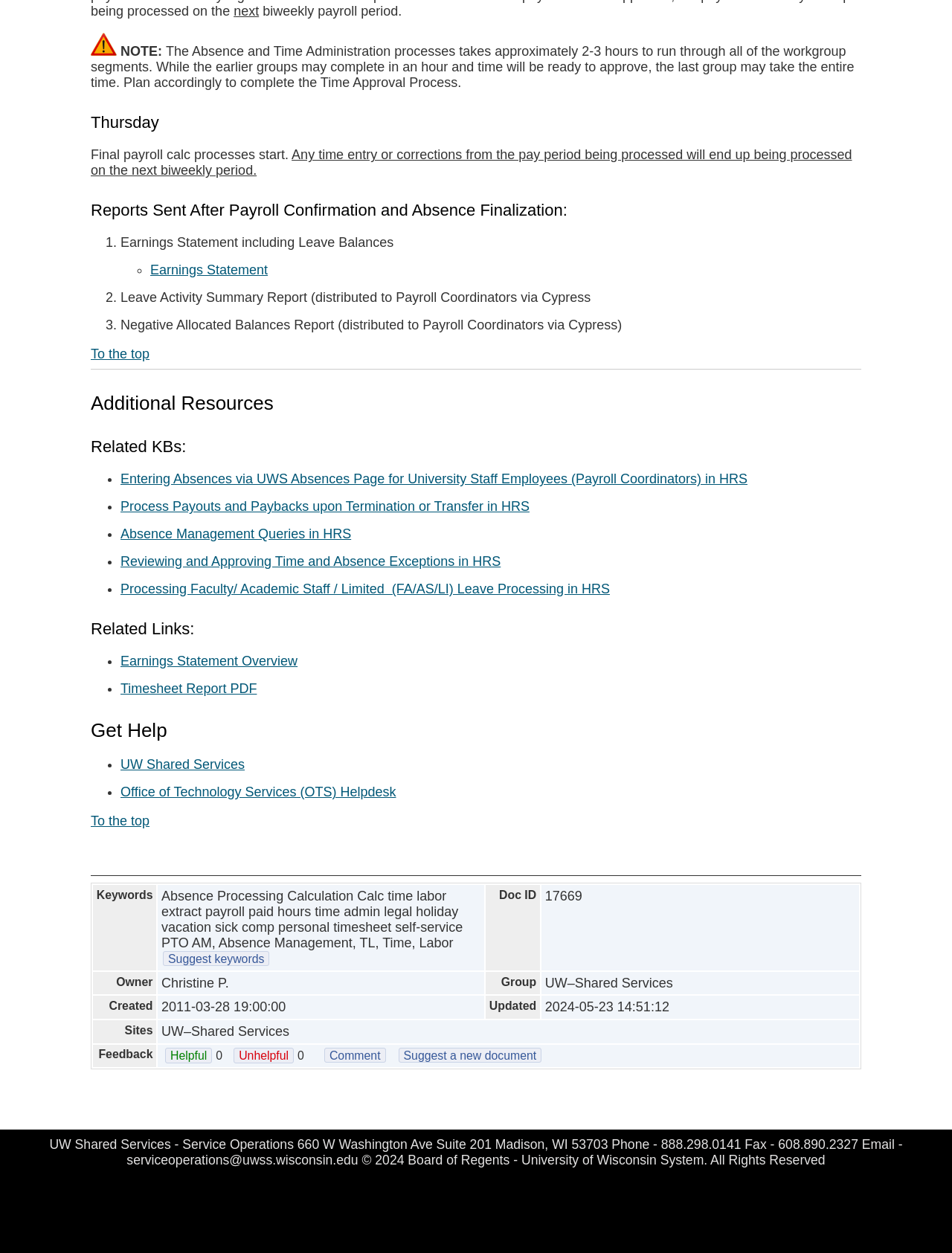With reference to the screenshot, provide a detailed response to the question below:
What is the phone number of UW Shared Services?

The question is asking about the phone number of UW Shared Services. This information can be found at the bottom of the webpage, where the contact information for UW Shared Services is listed, including the phone number 888.298.0141.